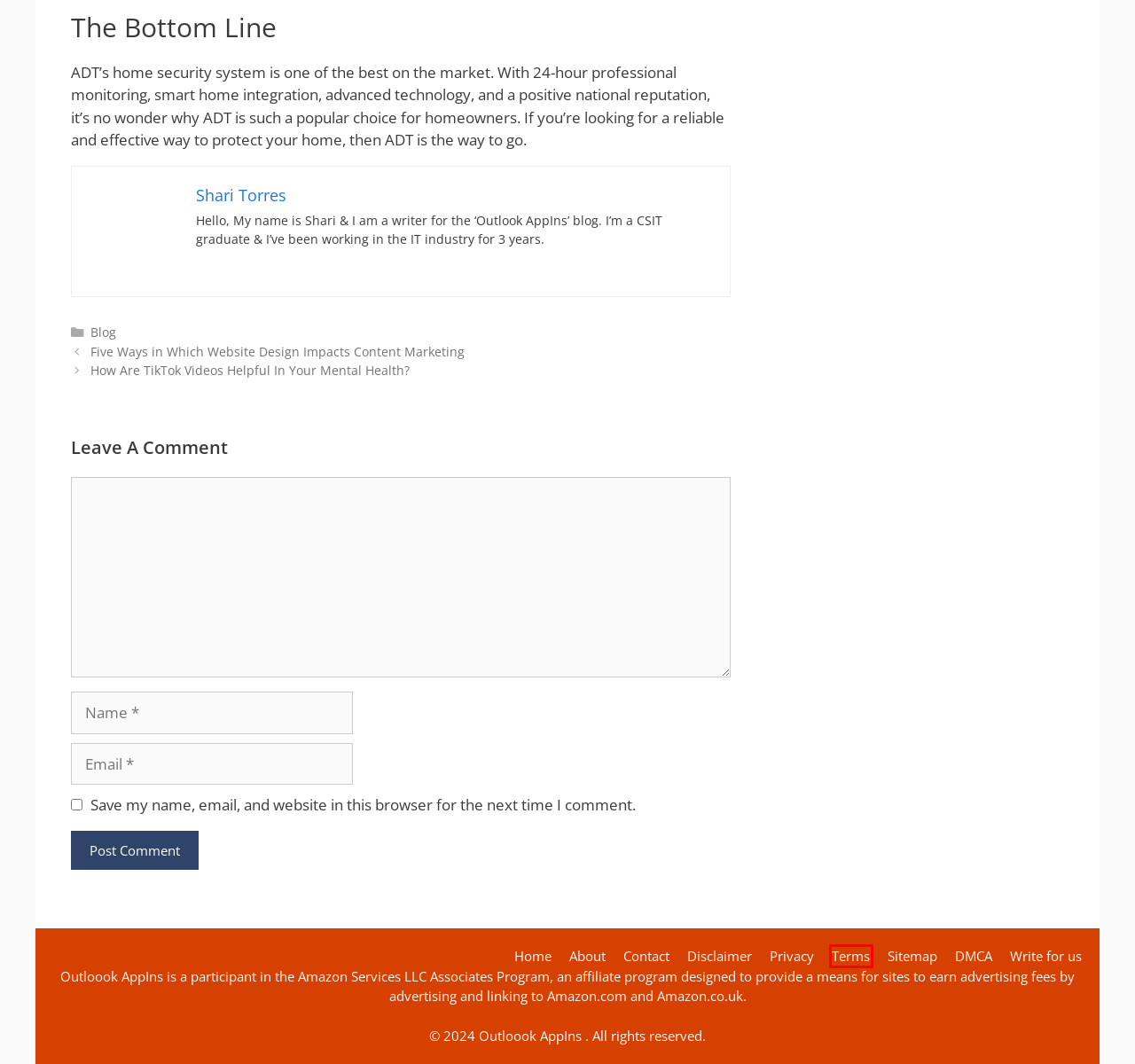You are provided with a screenshot of a webpage containing a red rectangle bounding box. Identify the webpage description that best matches the new webpage after the element in the bounding box is clicked. Here are the potential descriptions:
A. About
B. Terms & Conditions
C. Write for us
D. Disclaimer
E. DMCA Takedown
F. How Are TikTok Videos Helpful In Your Mental Health?
G. Privacy Policy
H. Five Ways in Which Website Design Impacts Content Marketing

B